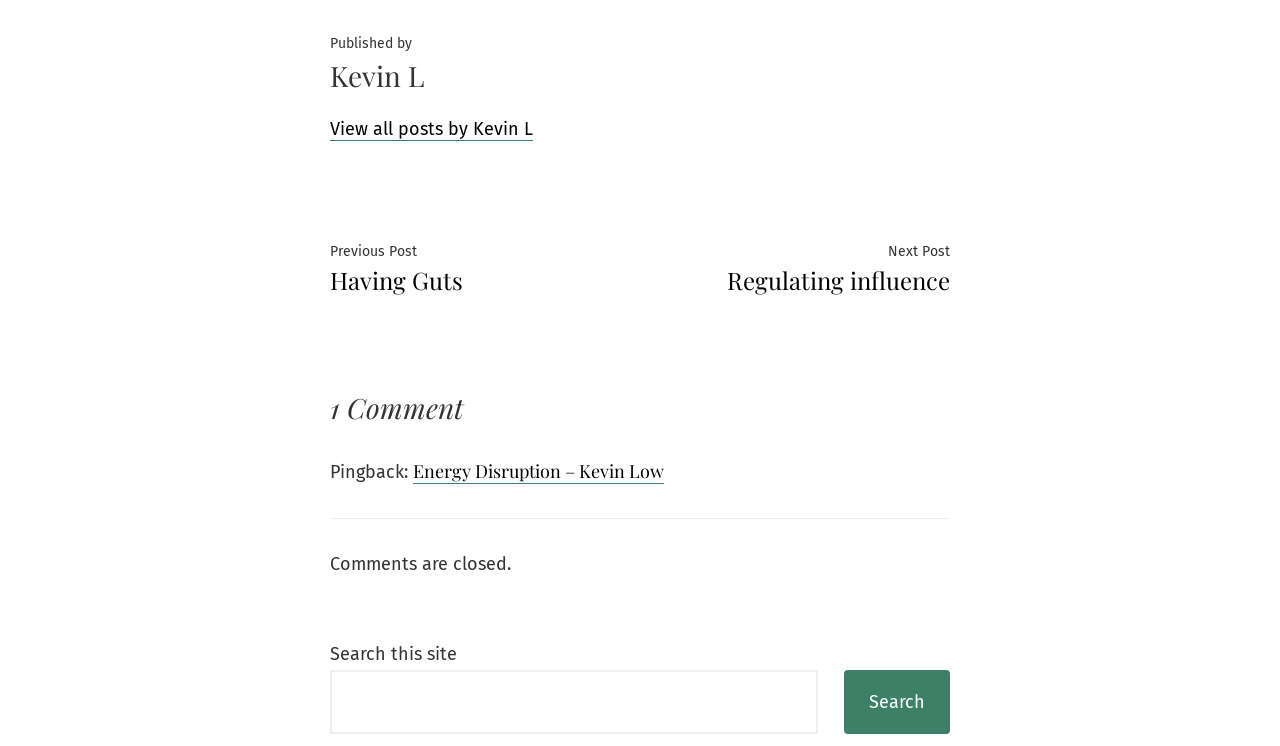What is the title of the previous post?
Can you give a detailed and elaborate answer to the question?

The title of the previous post is 'Having Guts', which can be found by looking at the link 'Previous post: Having Guts' in the post navigation section.